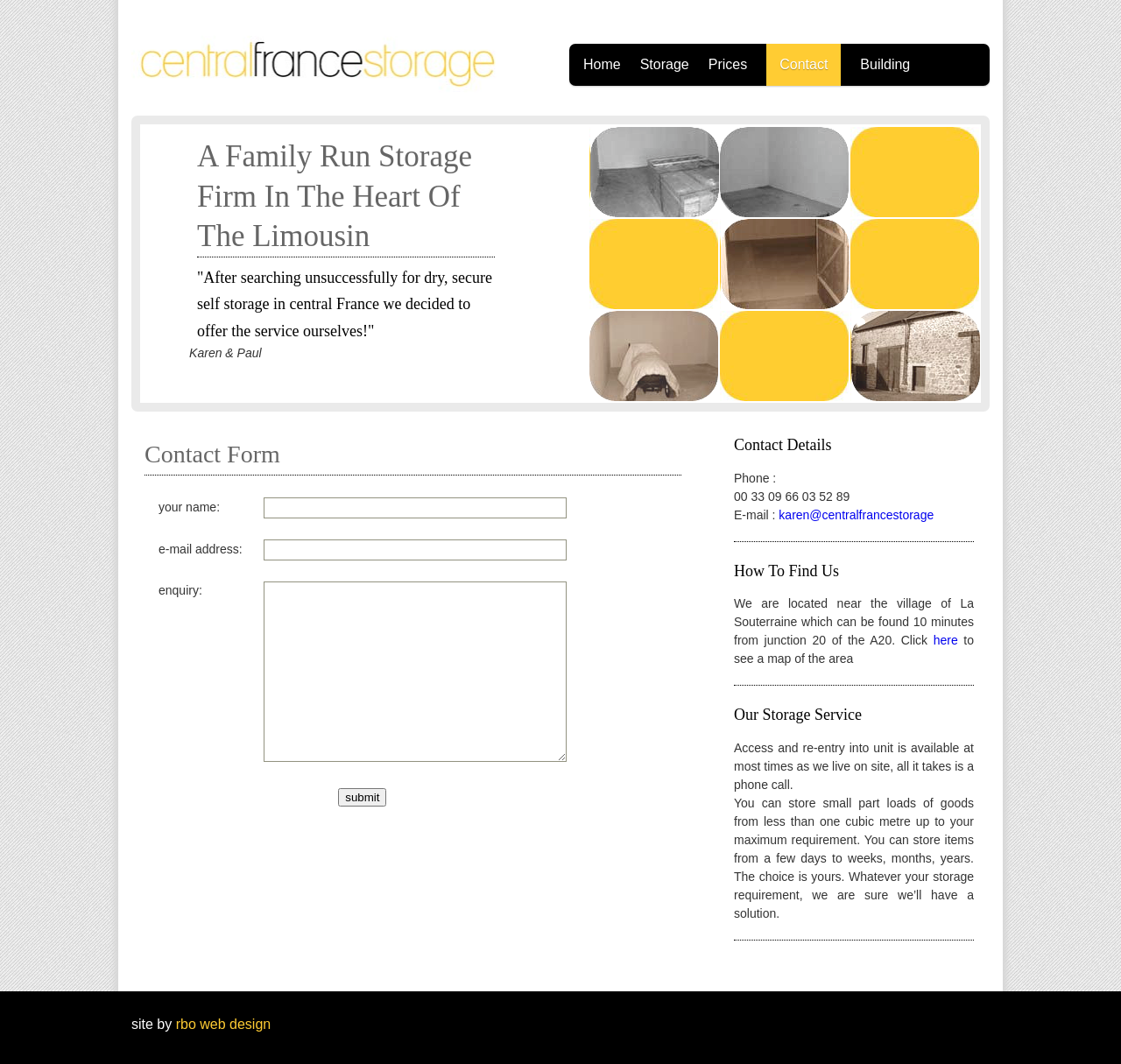What is the name of the storage firm?
Answer the question using a single word or phrase, according to the image.

Central France Storage